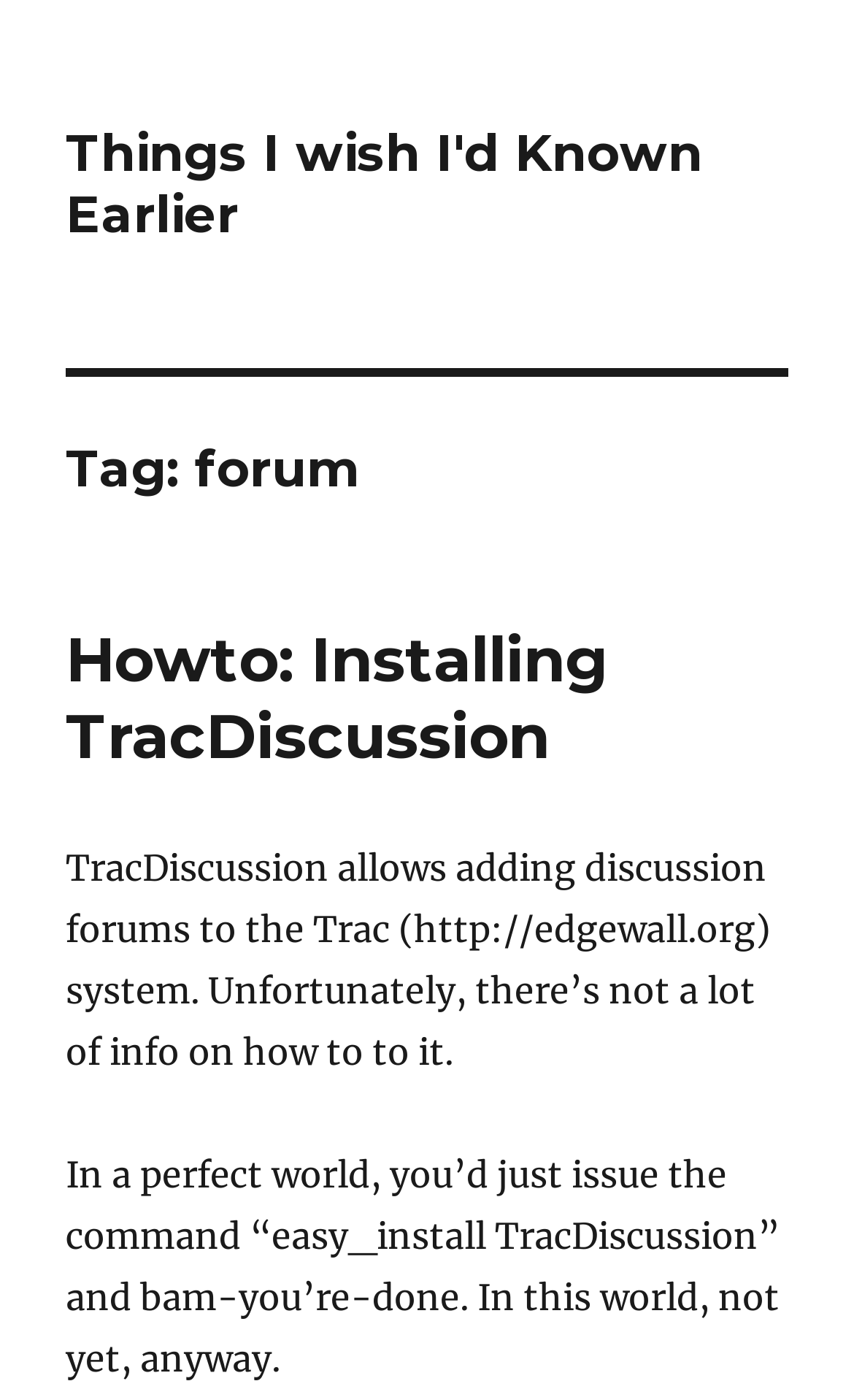What is the tone of the text?
Respond with a short answer, either a single word or a phrase, based on the image.

Humorous